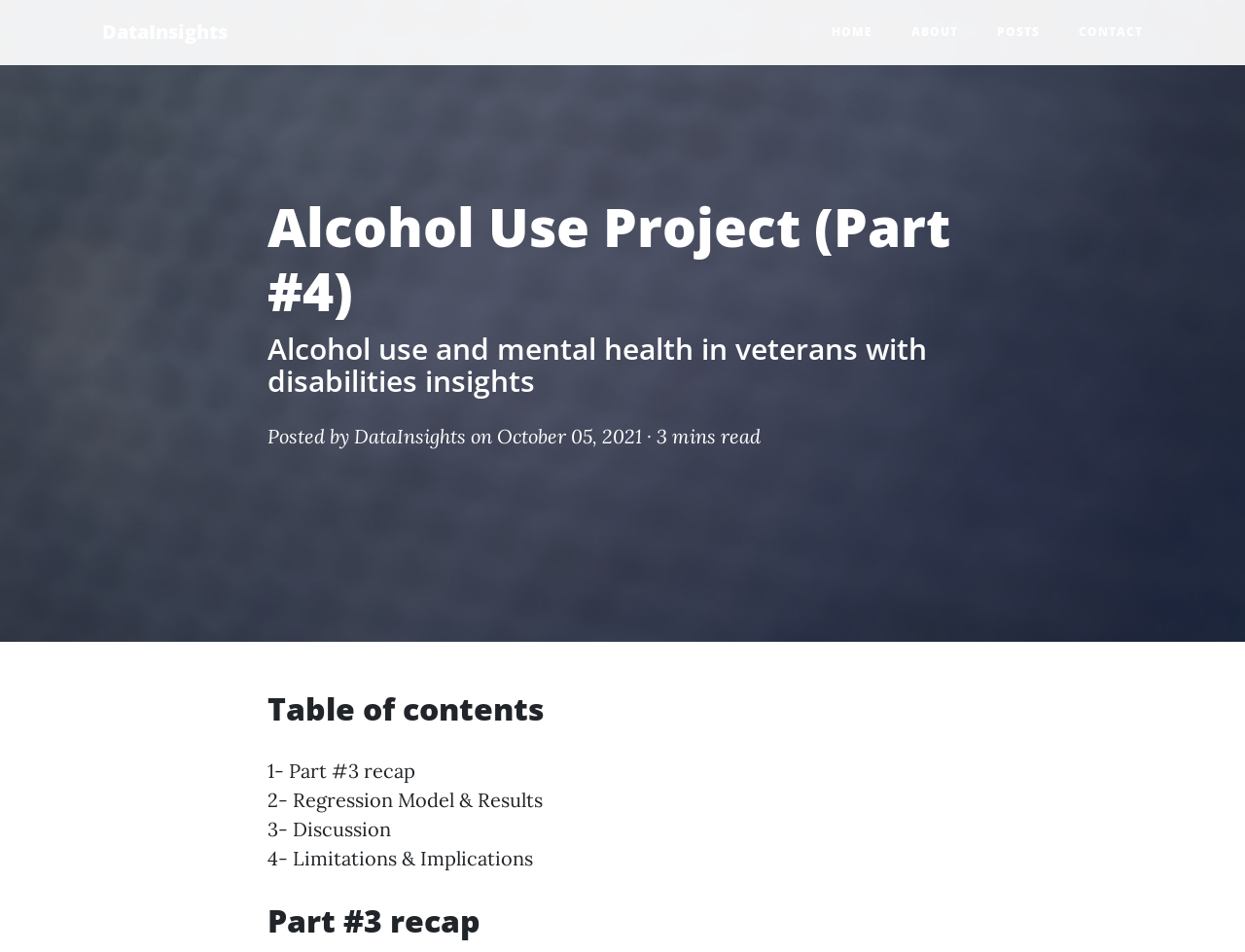Please provide a comprehensive response to the question based on the details in the image: What is the previous part of the project about?

The table of contents lists the different sections of the article, and the first section is labeled as '1- Part #3 recap', indicating that this section is a recap of Part #3 of the project.